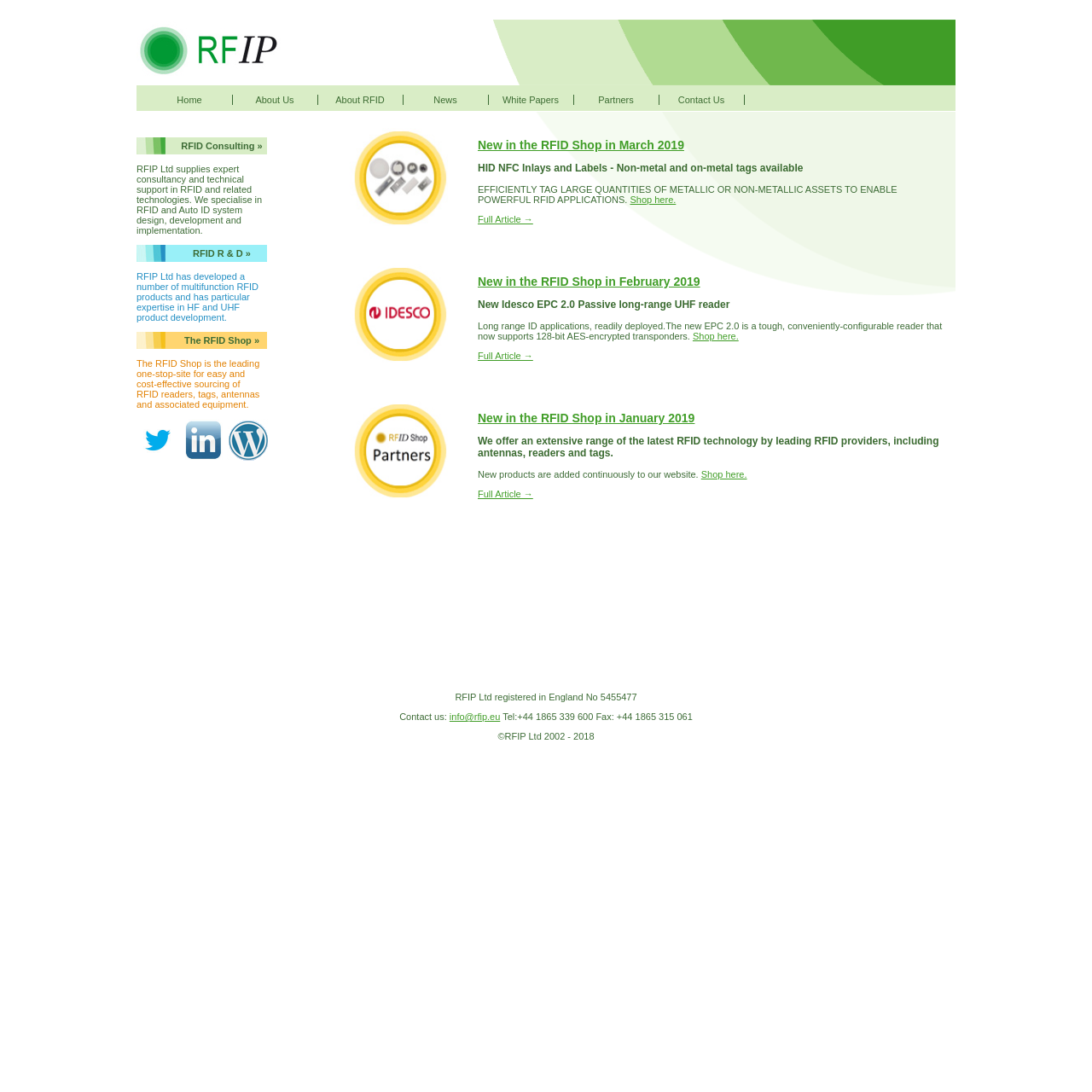Please specify the bounding box coordinates in the format (top-left x, top-left y, bottom-right x, bottom-right y), with values ranging from 0 to 1. Identify the bounding box for the UI component described as follows: Shop here.

[0.634, 0.303, 0.676, 0.312]